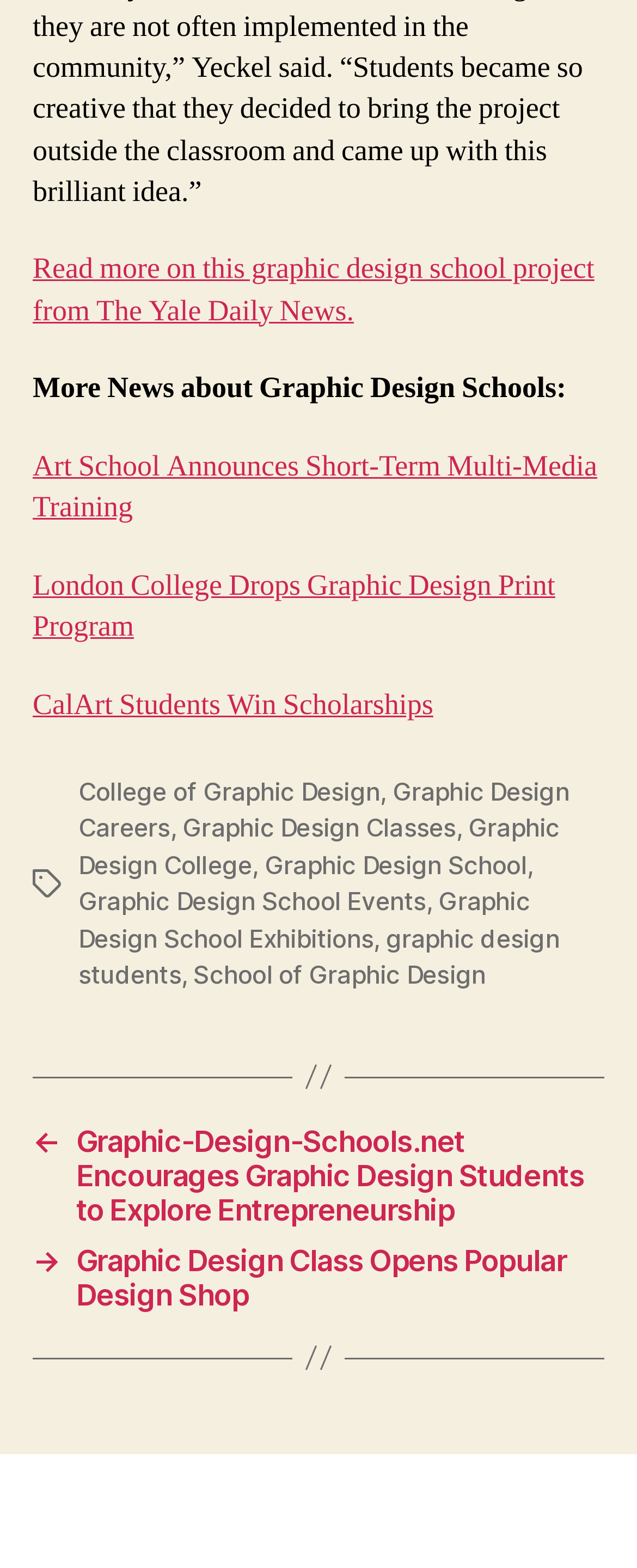Pinpoint the bounding box coordinates of the element you need to click to execute the following instruction: "Check out the latest post". The bounding box should be represented by four float numbers between 0 and 1, in the format [left, top, right, bottom].

[0.051, 0.687, 0.949, 0.867]